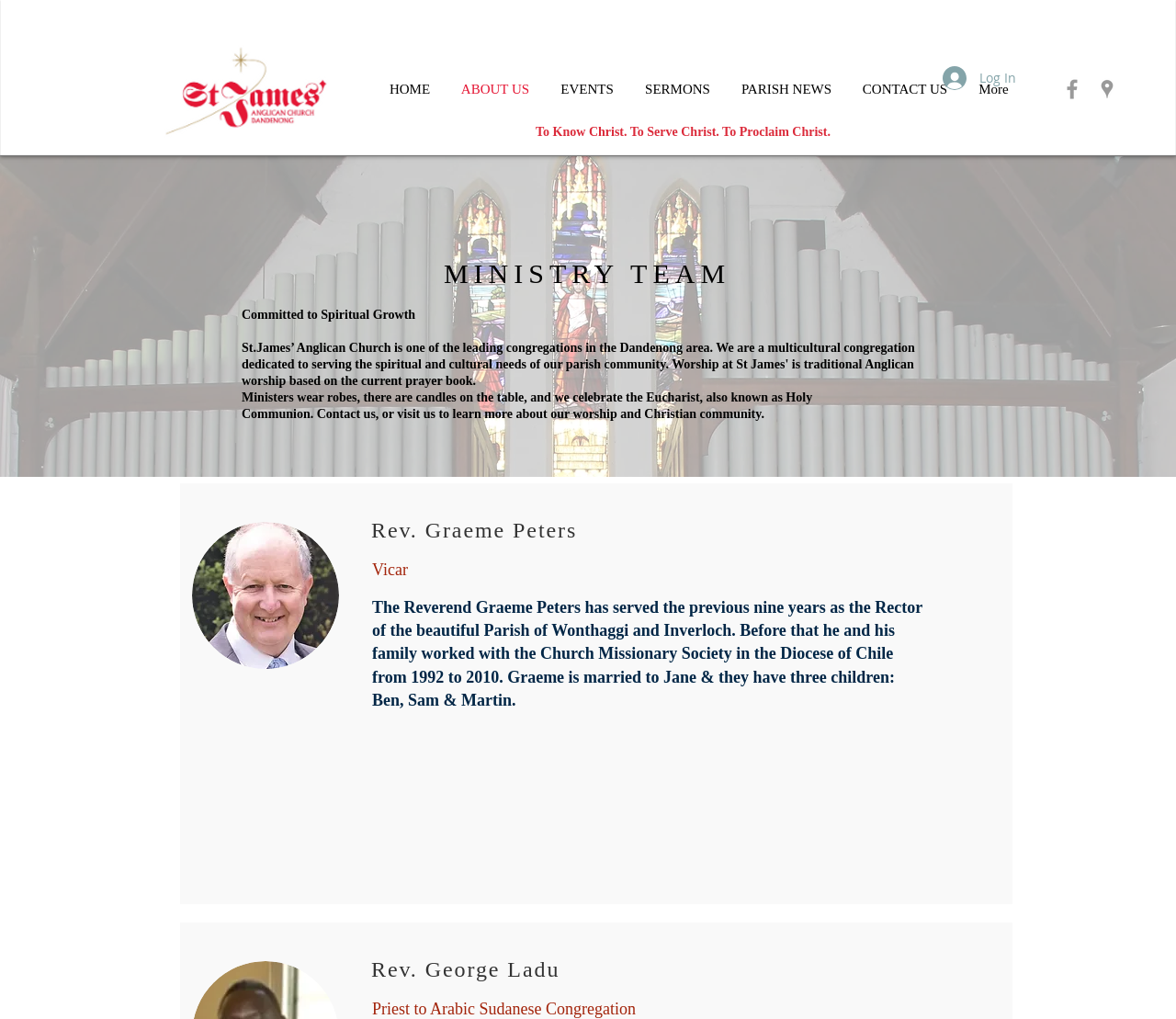Using the description "PARISH NEWS", locate and provide the bounding box of the UI element.

[0.617, 0.065, 0.72, 0.11]